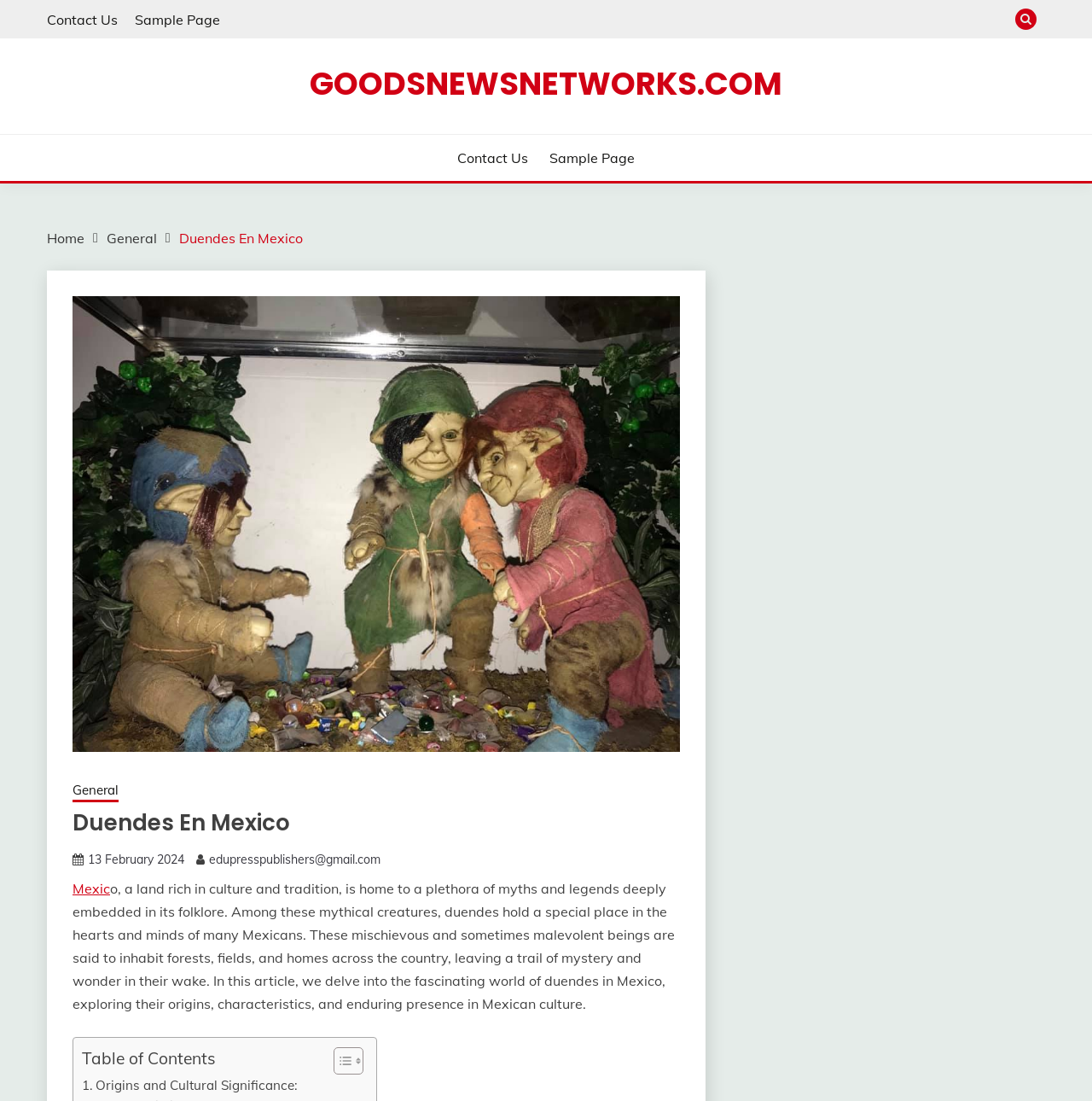Identify the bounding box coordinates for the region of the element that should be clicked to carry out the instruction: "read about origins and cultural significance". The bounding box coordinates should be four float numbers between 0 and 1, i.e., [left, top, right, bottom].

[0.075, 0.976, 0.273, 0.995]